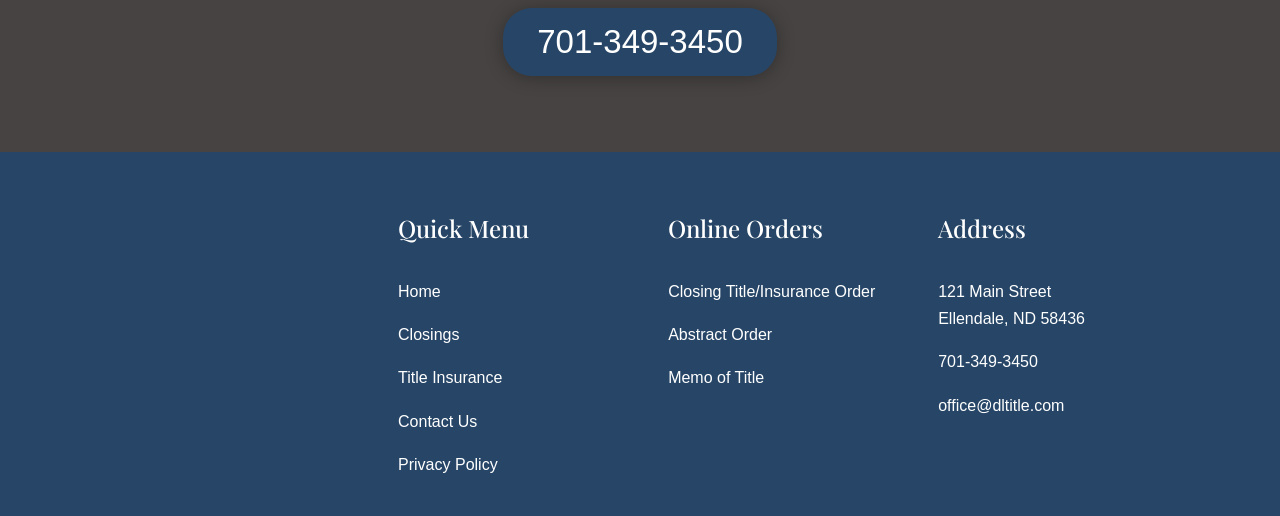Please identify the bounding box coordinates of the element's region that should be clicked to execute the following instruction: "Email the office". The bounding box coordinates must be four float numbers between 0 and 1, i.e., [left, top, right, bottom].

[0.733, 0.769, 0.832, 0.802]